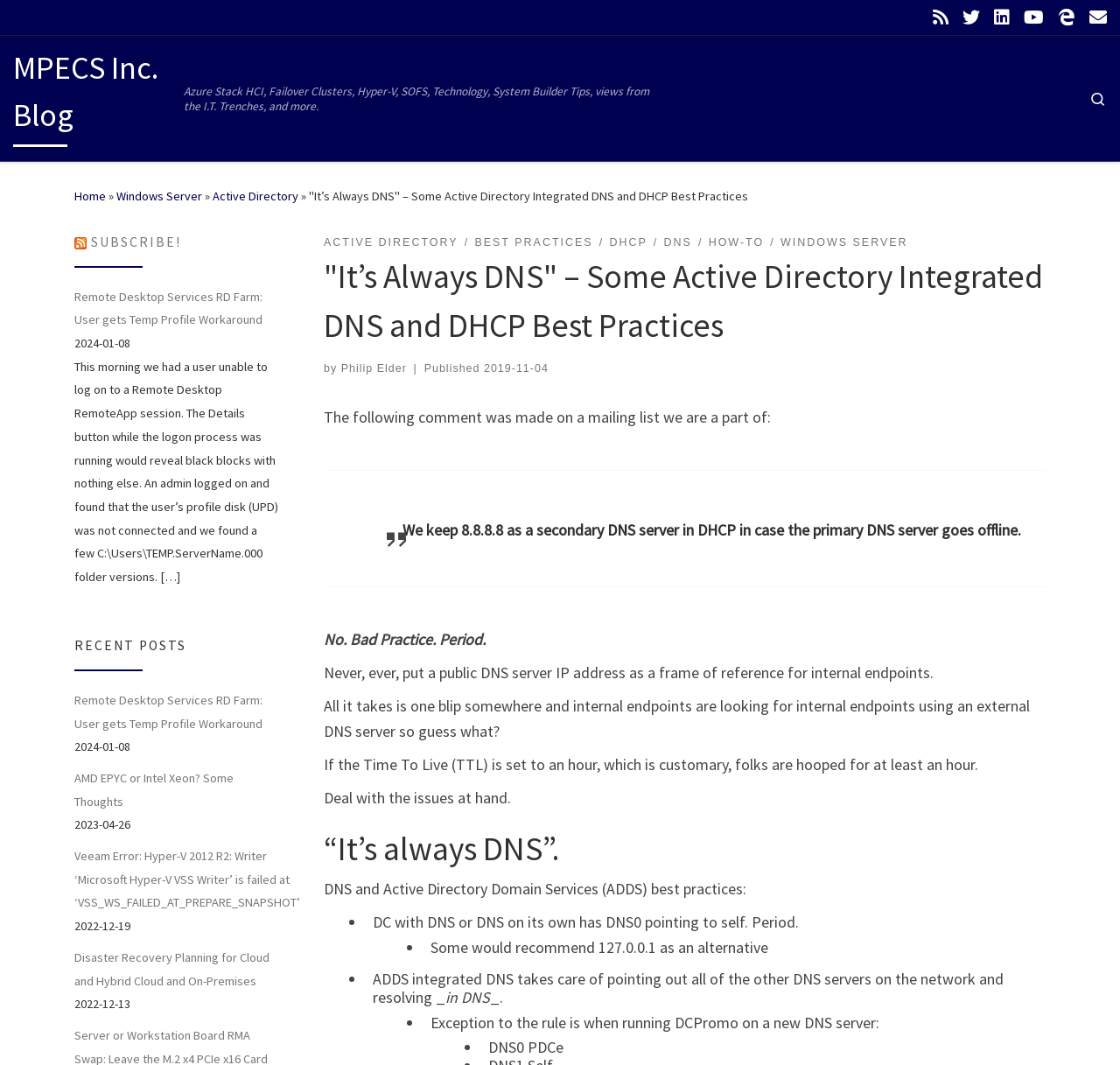Please respond in a single word or phrase: 
What is the topic of the current article?

DNS and Active Directory